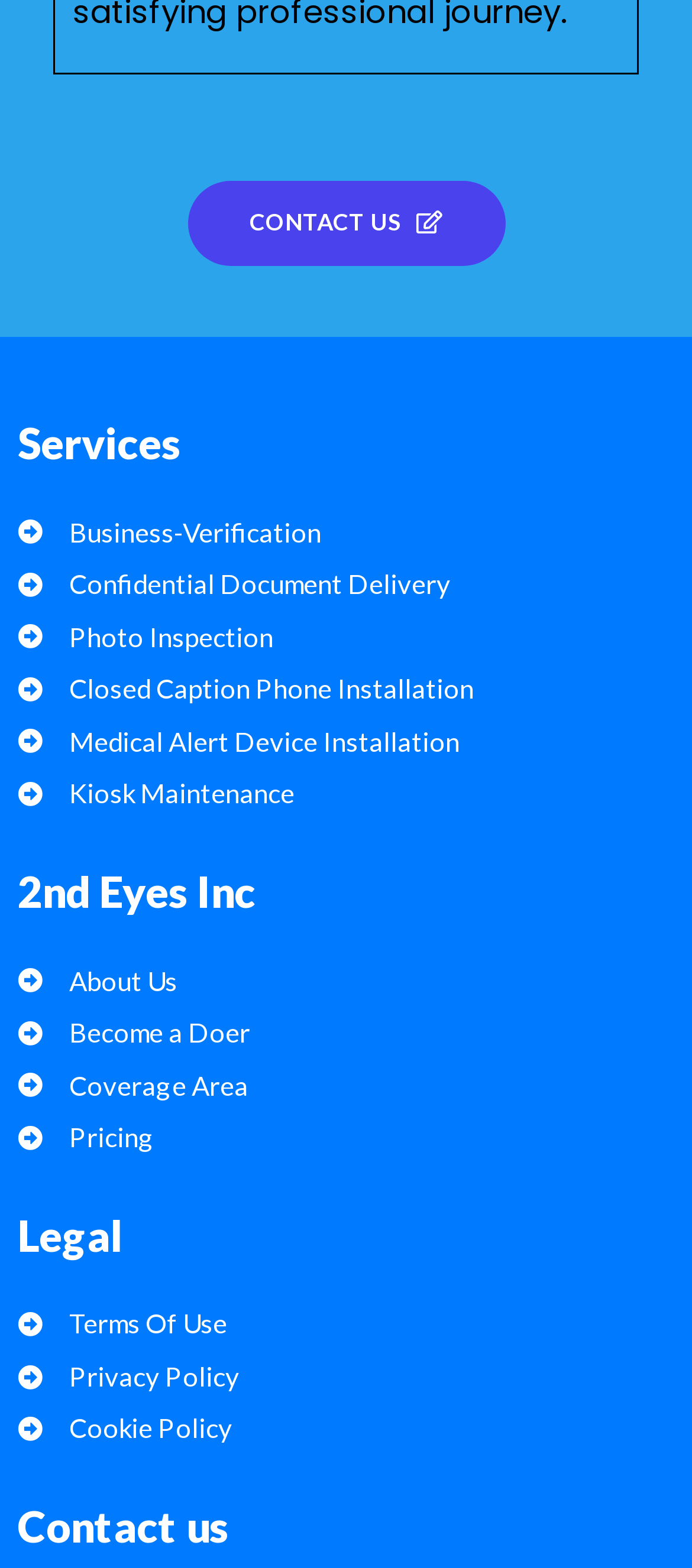Indicate the bounding box coordinates of the element that must be clicked to execute the instruction: "Read Terms Of Use". The coordinates should be given as four float numbers between 0 and 1, i.e., [left, top, right, bottom].

[0.026, 0.828, 0.974, 0.861]